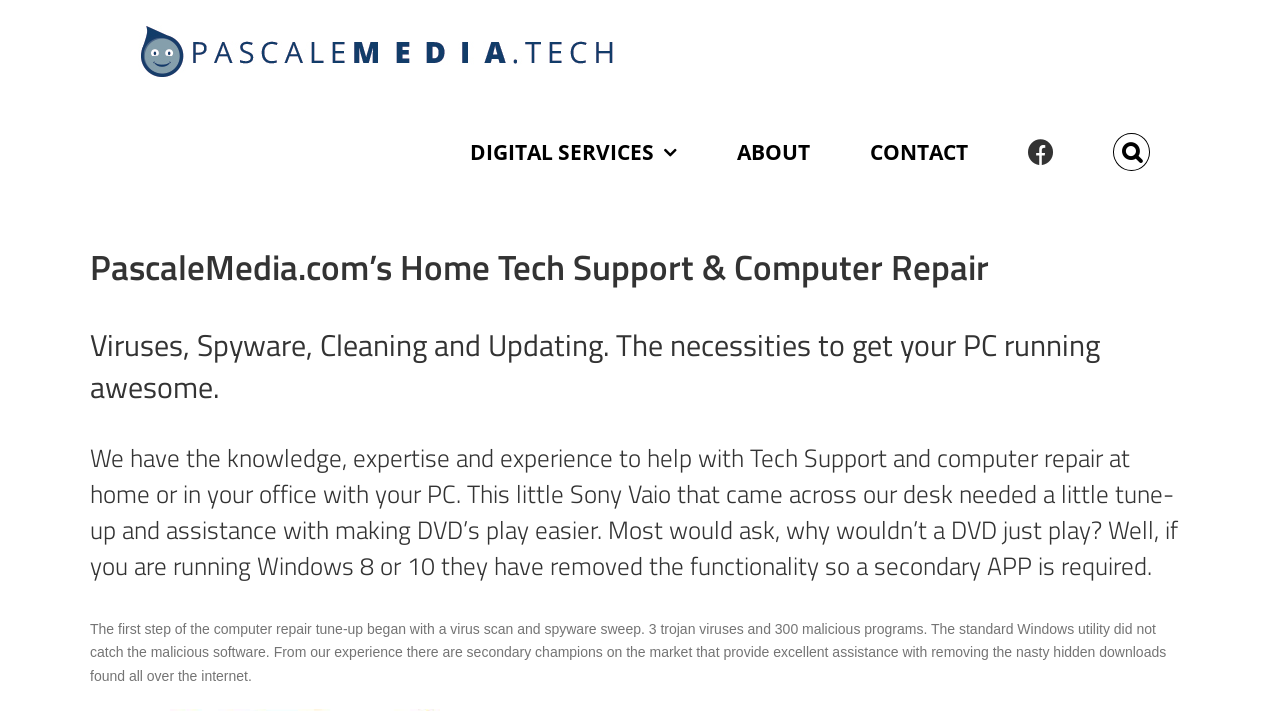How many malicious programs were found during the virus scan?
Answer the question with a detailed and thorough explanation.

The text states that during the virus scan and spyware sweep, 3 trojan viruses and 300 malicious programs were found, which were not caught by the standard Windows utility.